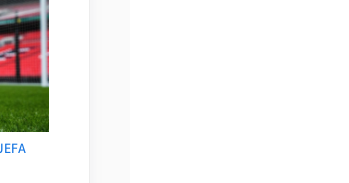Please provide a detailed answer to the question below based on the screenshot: 
What is the atmosphere implied by the goalpost?

The presence of the goalpost suggests an atmosphere of excitement and anticipation, as players prepare for intense action, which is typical in high-stakes soccer matches.